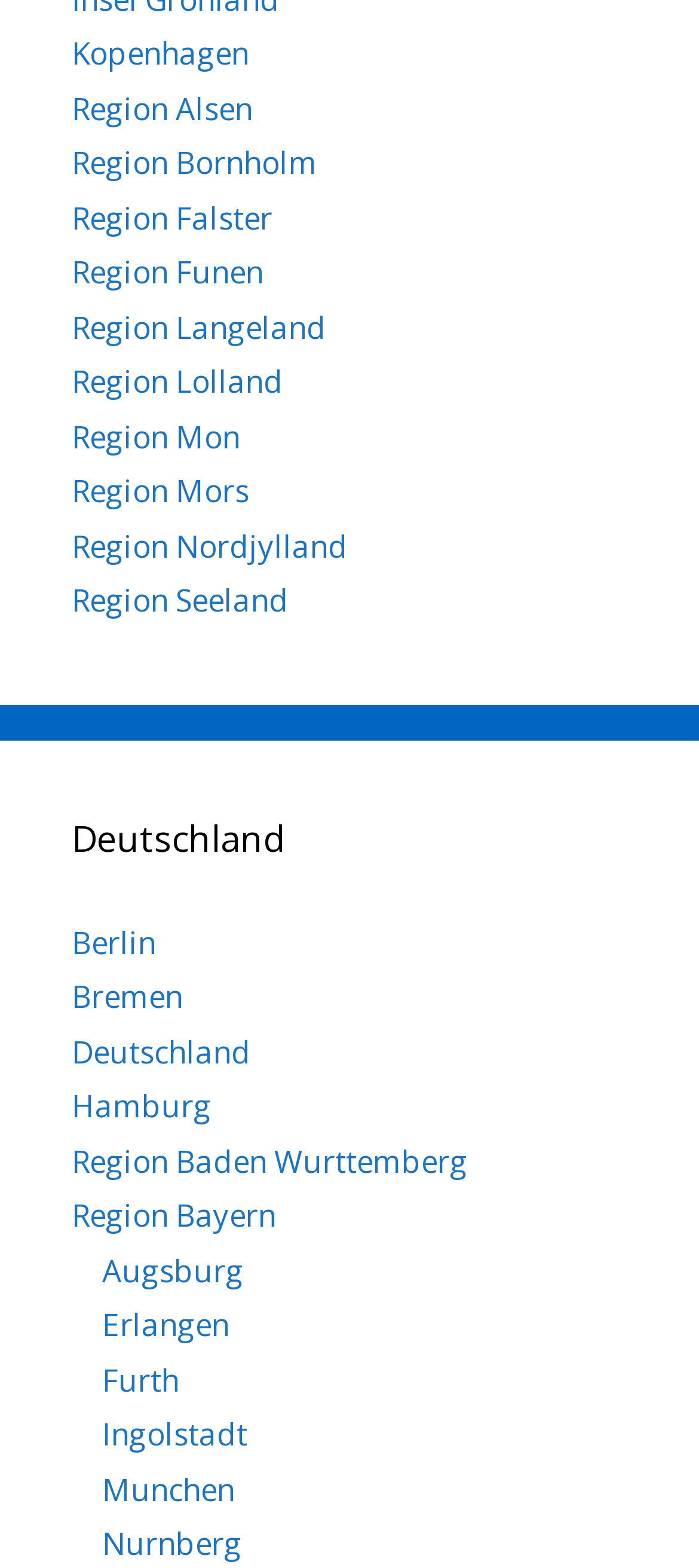Please respond to the question with a concise word or phrase:
How many regions are listed in Denmark?

11